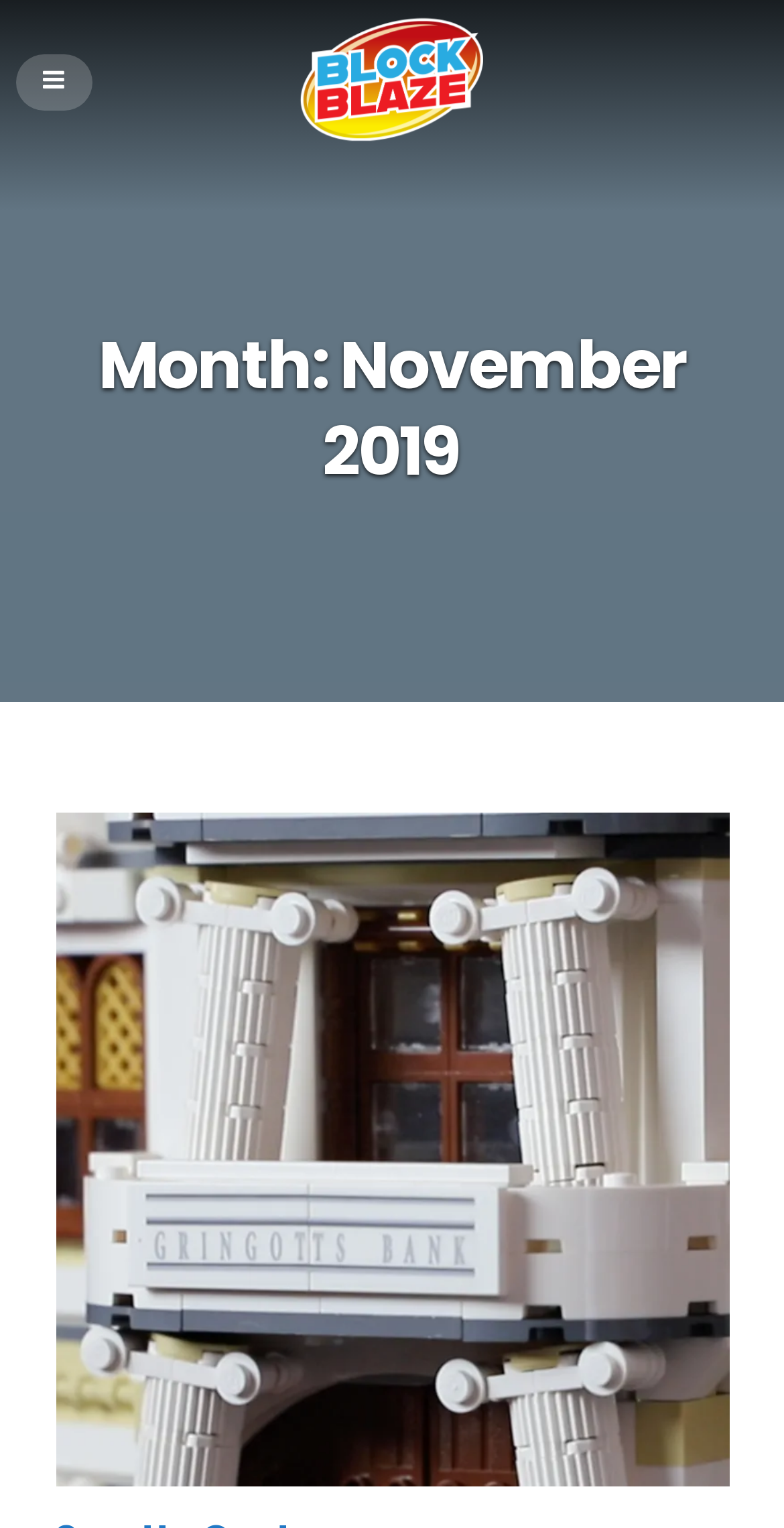Answer the question with a brief word or phrase:
What is the month mentioned in the heading?

November